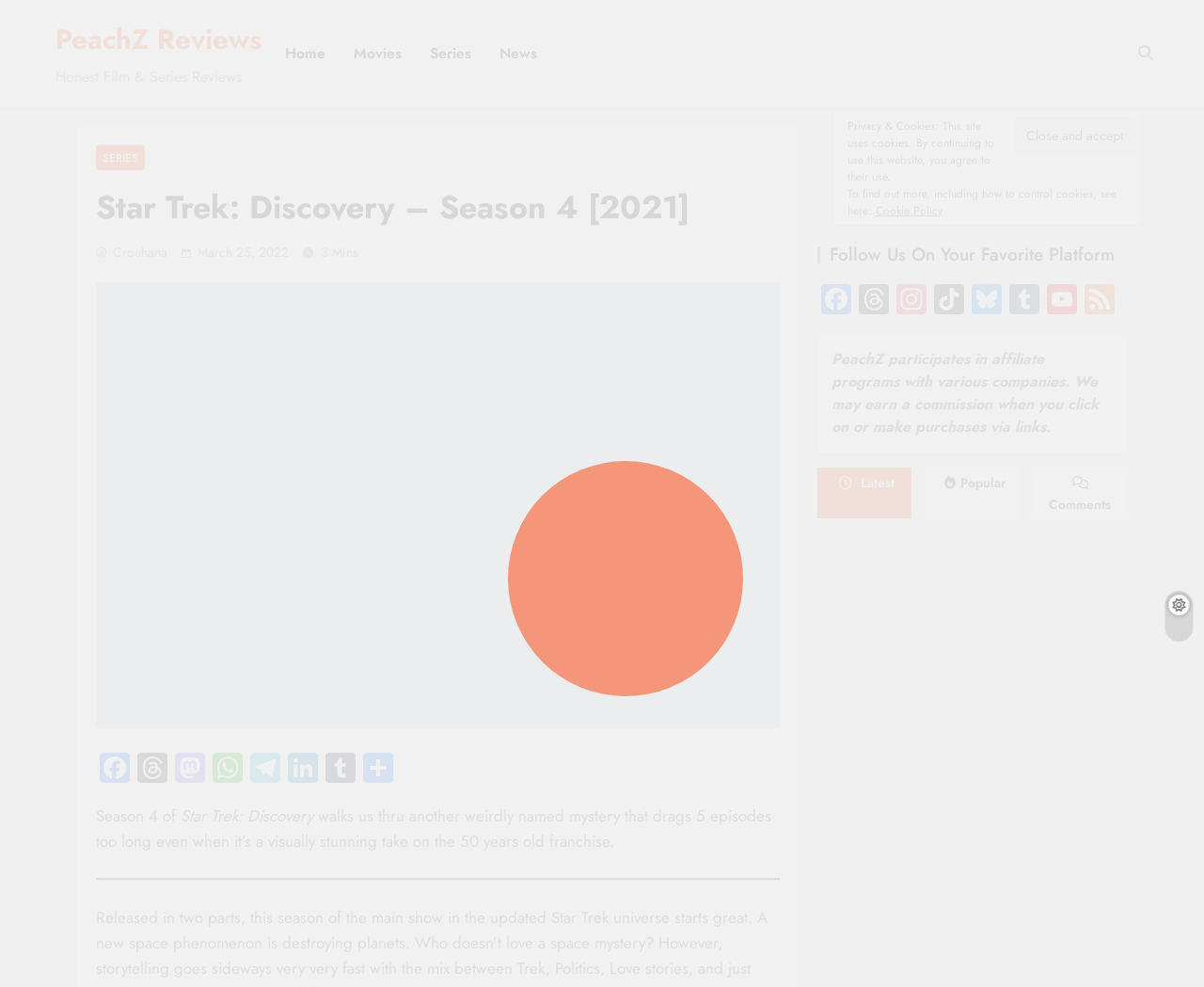Refer to the image and offer a detailed explanation in response to the question: What is the name of the website?

The name of the website can be found at the top left corner of the webpage, where it says 'PeachZ Reviews'.